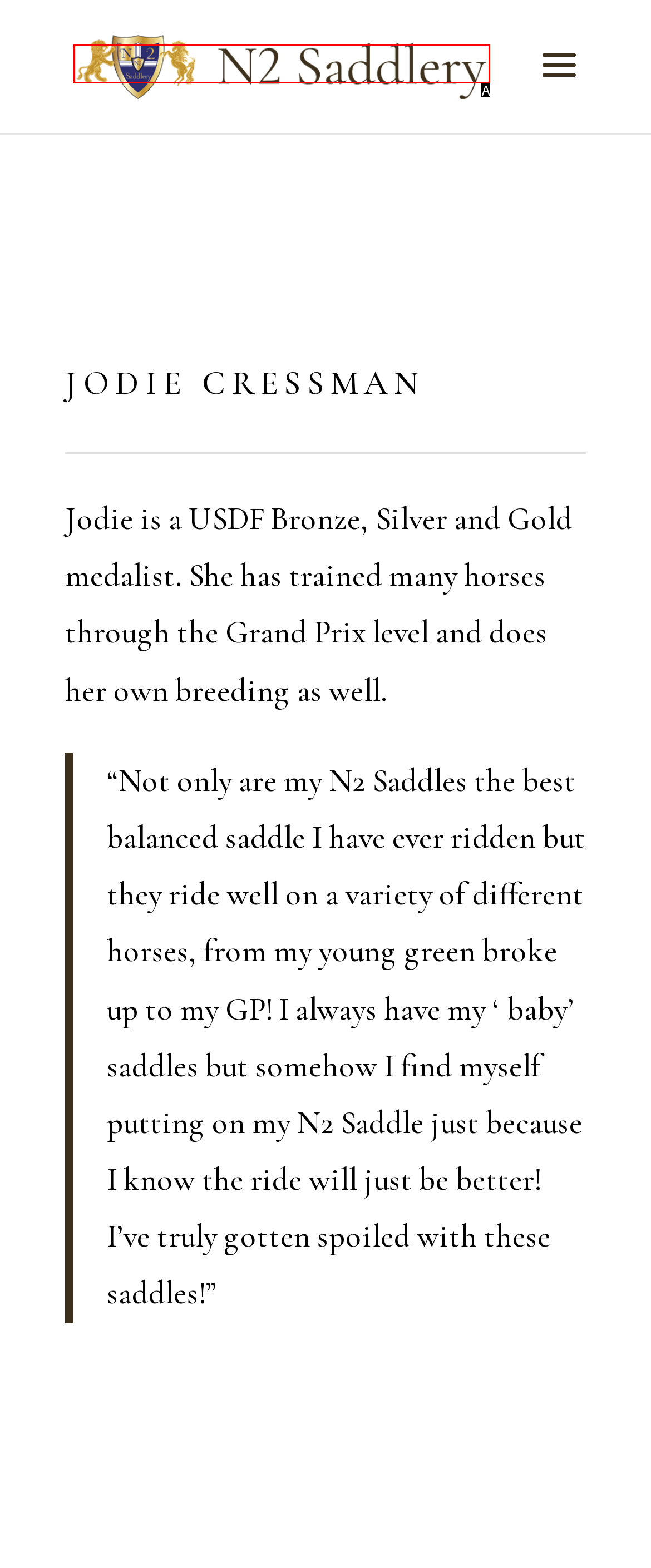Using the element description: alt="N2 Saddlery", select the HTML element that matches best. Answer with the letter of your choice.

A